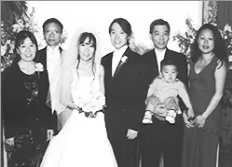What is Tatsuo's profession?
Give a one-word or short-phrase answer derived from the screenshot.

Principal Timpanist